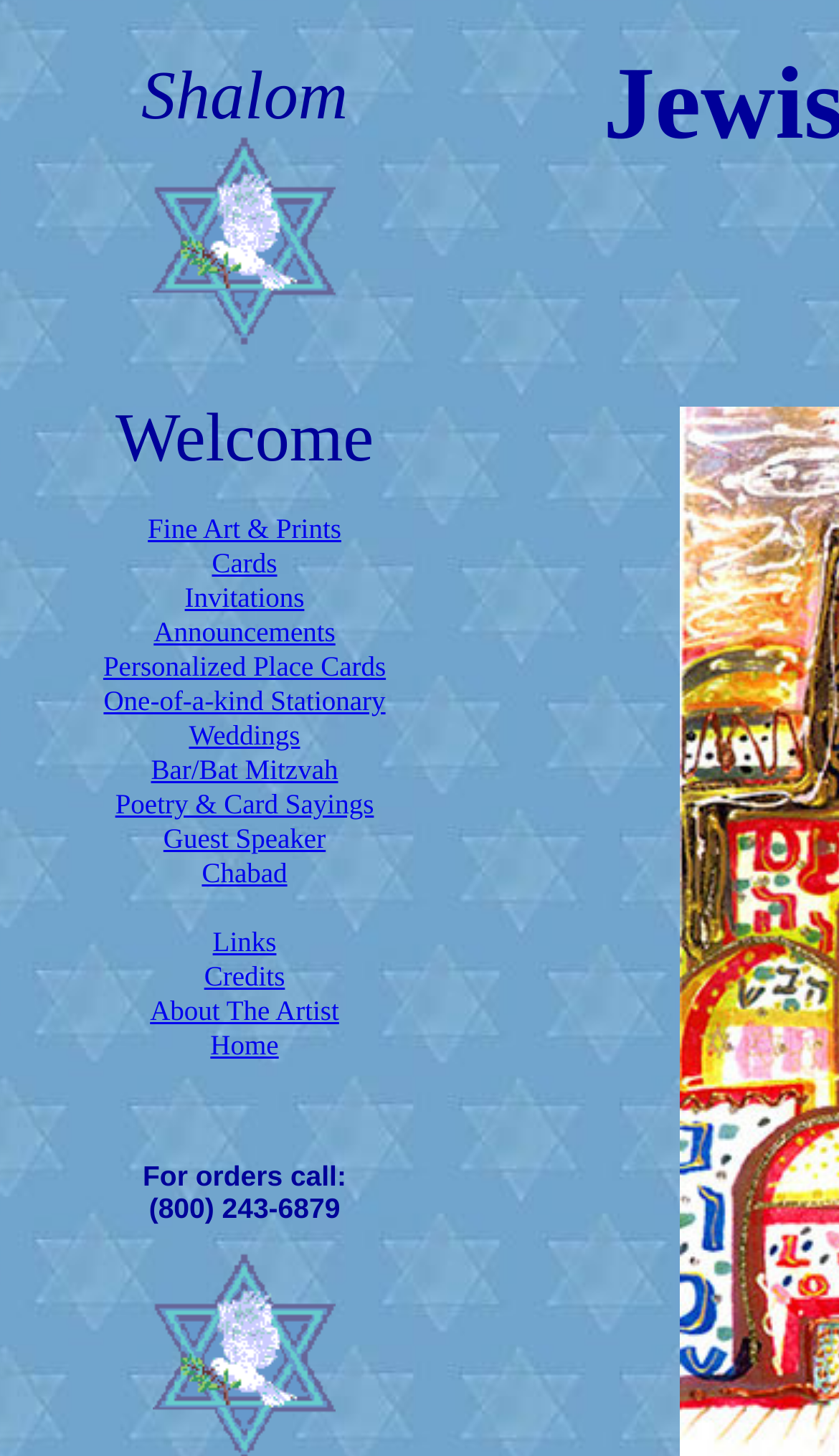Please identify the bounding box coordinates of the region to click in order to complete the given instruction: "Explore Weddings". The coordinates should be four float numbers between 0 and 1, i.e., [left, top, right, bottom].

[0.225, 0.494, 0.358, 0.516]